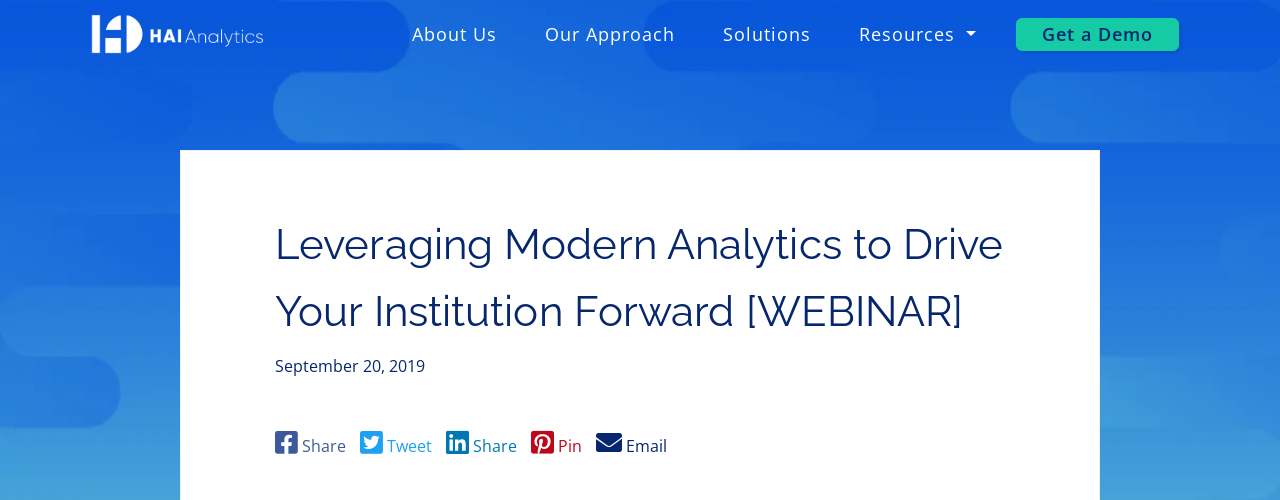Answer this question using a single word or a brief phrase:
What is the date of the webinar?

September 20, 2019